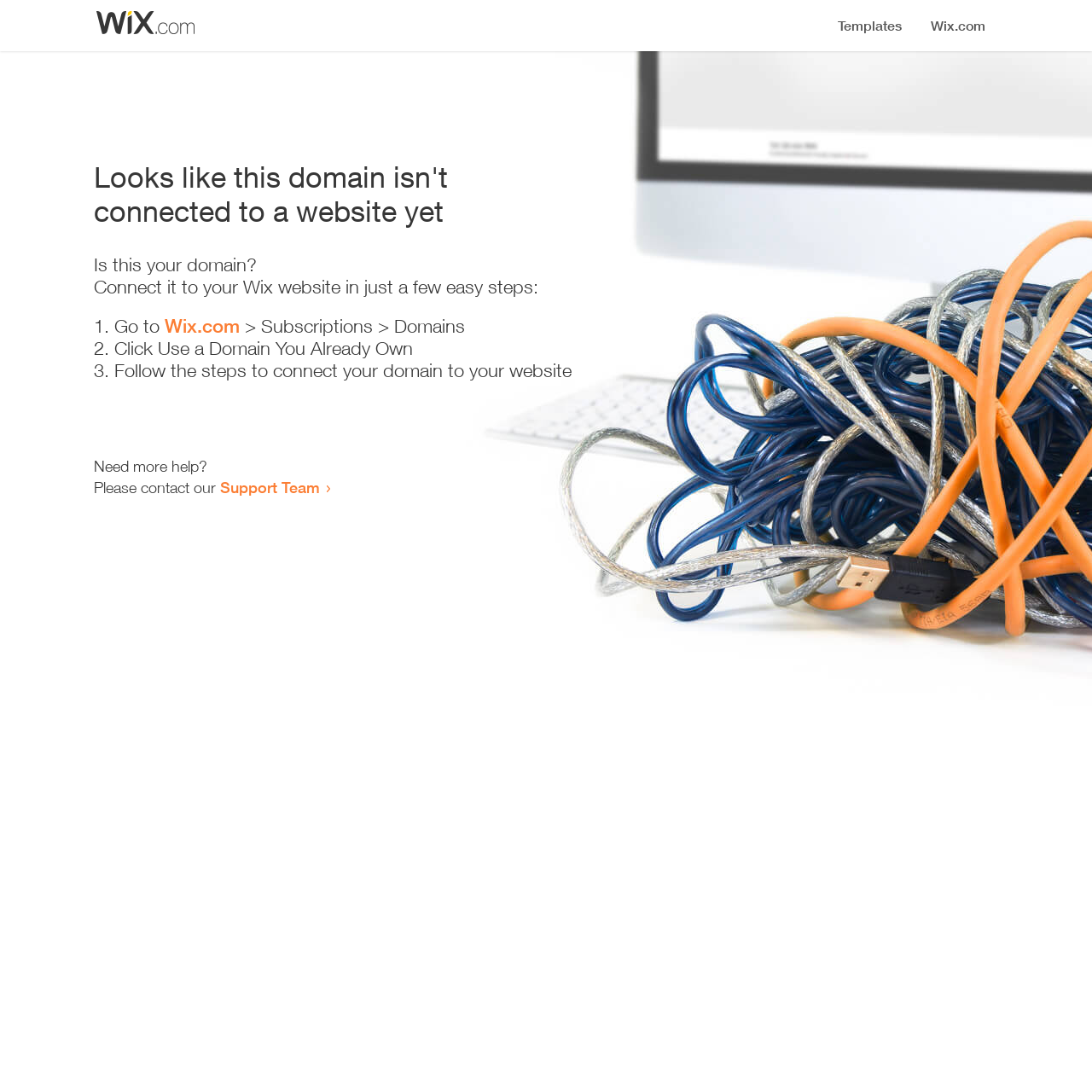Please extract and provide the main headline of the webpage.

Looks like this domain isn't
connected to a website yet